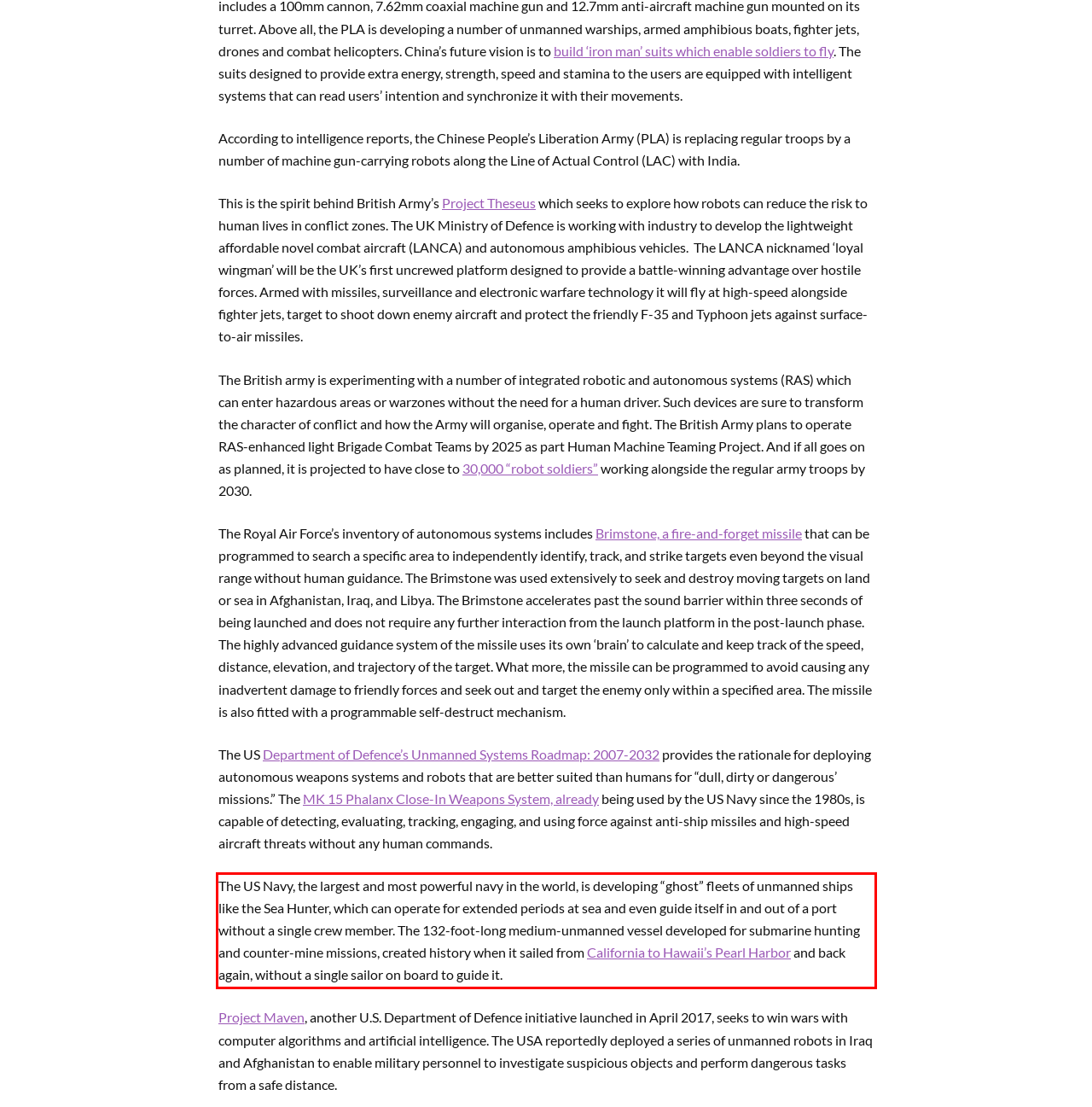You have a screenshot of a webpage with a UI element highlighted by a red bounding box. Use OCR to obtain the text within this highlighted area.

The US Navy, the largest and most powerful navy in the world, is developing “ghost” fleets of unmanned ships like the Sea Hunter, which can operate for extended periods at sea and even guide itself in and out of a port without a single crew member. The 132-foot-long medium-unmanned vessel developed for submarine hunting and counter-mine missions, created history when it sailed from California to Hawaii’s Pearl Harbor and back again, without a single sailor on board to guide it.